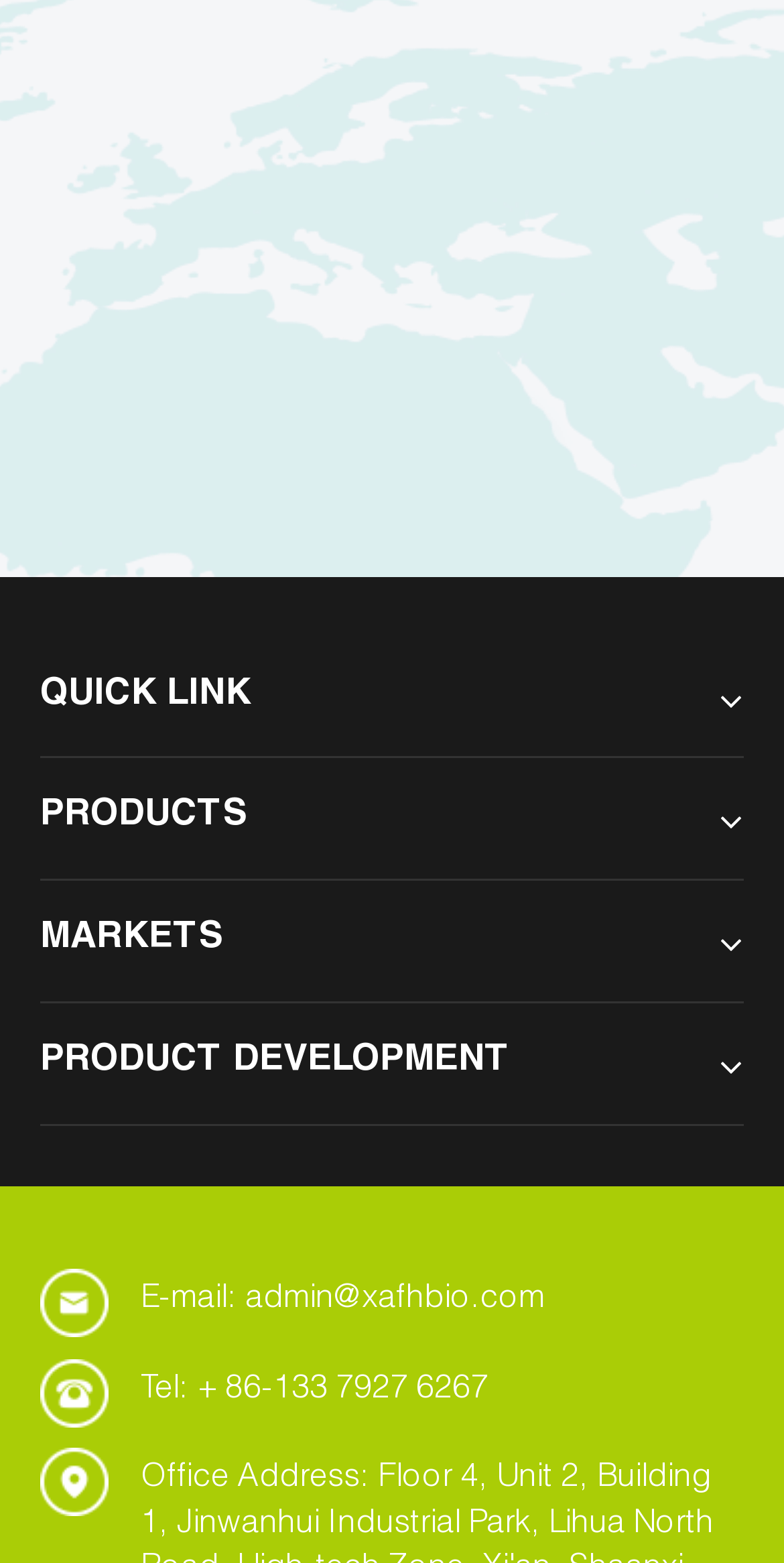Please mark the bounding box coordinates of the area that should be clicked to carry out the instruction: "View Organic Superfoods By CERES CN-BIO-140".

[0.051, 0.601, 0.769, 0.634]